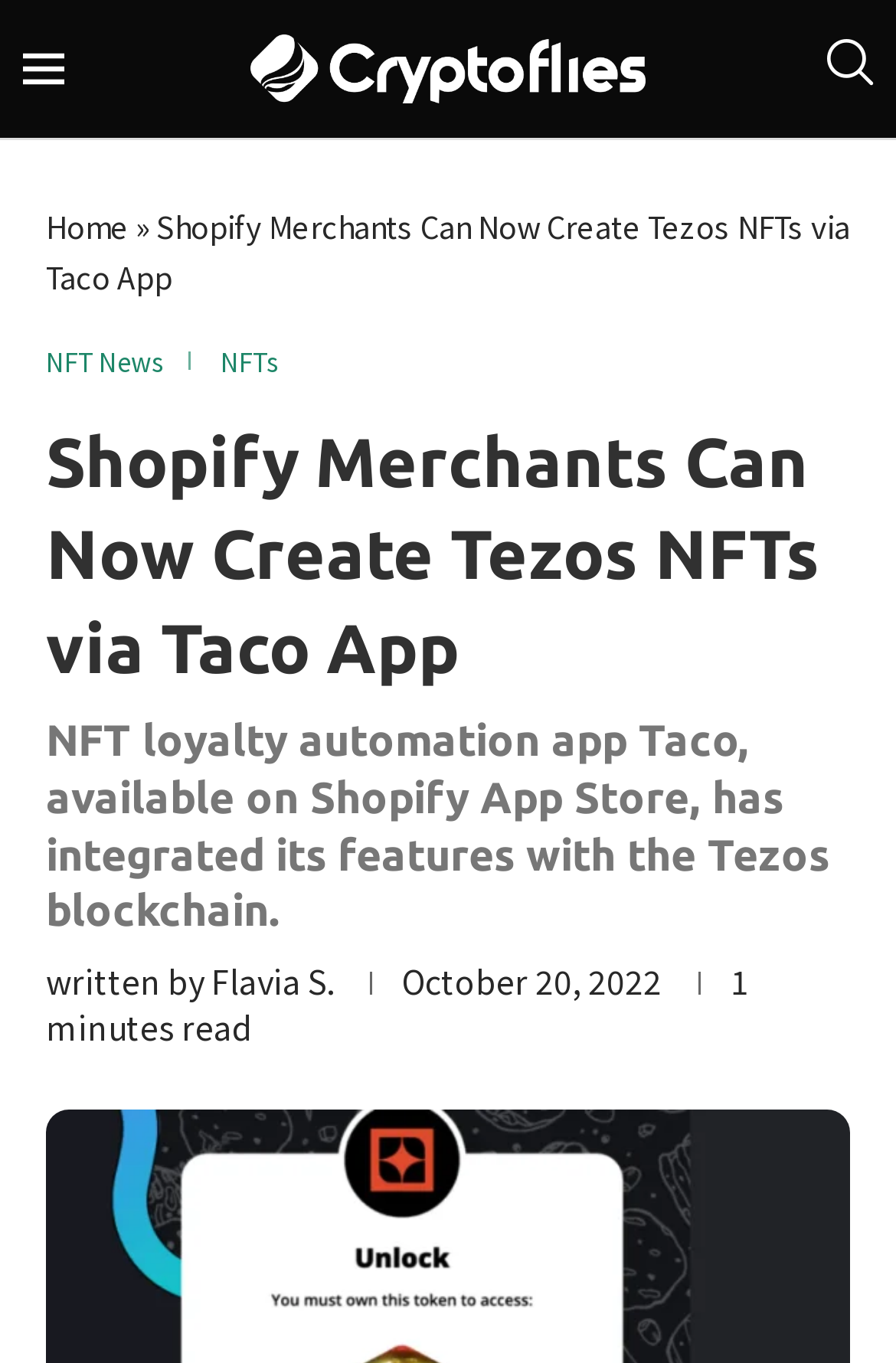Locate the UI element described by alt="Cryptoflies News" and provide its bounding box coordinates. Use the format (top-left x, top-left y, bottom-right x, bottom-right y) with all values as floating point numbers between 0 and 1.

[0.28, 0.025, 0.72, 0.066]